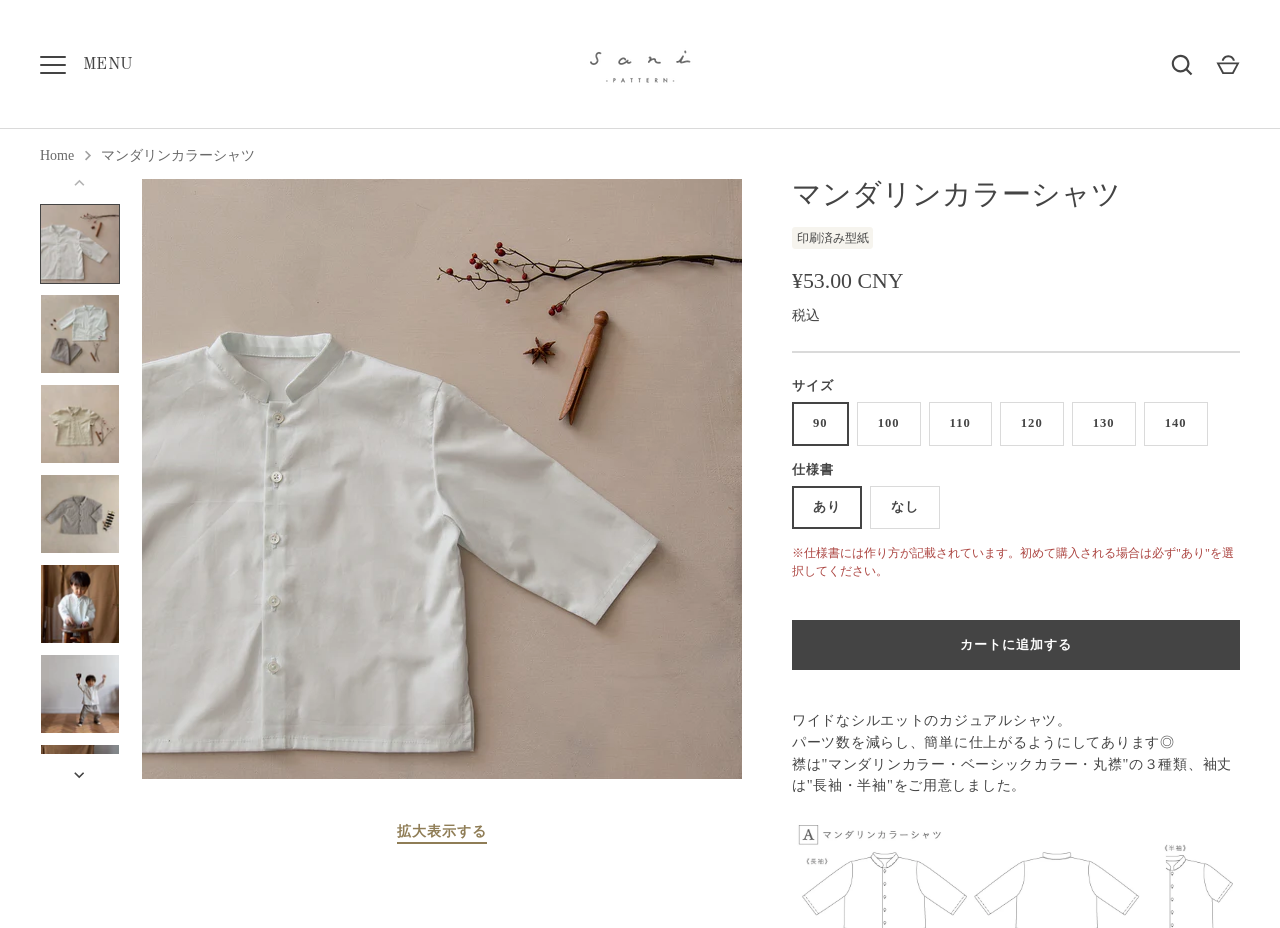Analyze the image and provide a detailed answer to the question: What is the price of the product?

The price of the product can be found in the section where the product details are listed. It is written as '¥53.00 CNY' next to the '税込' label.